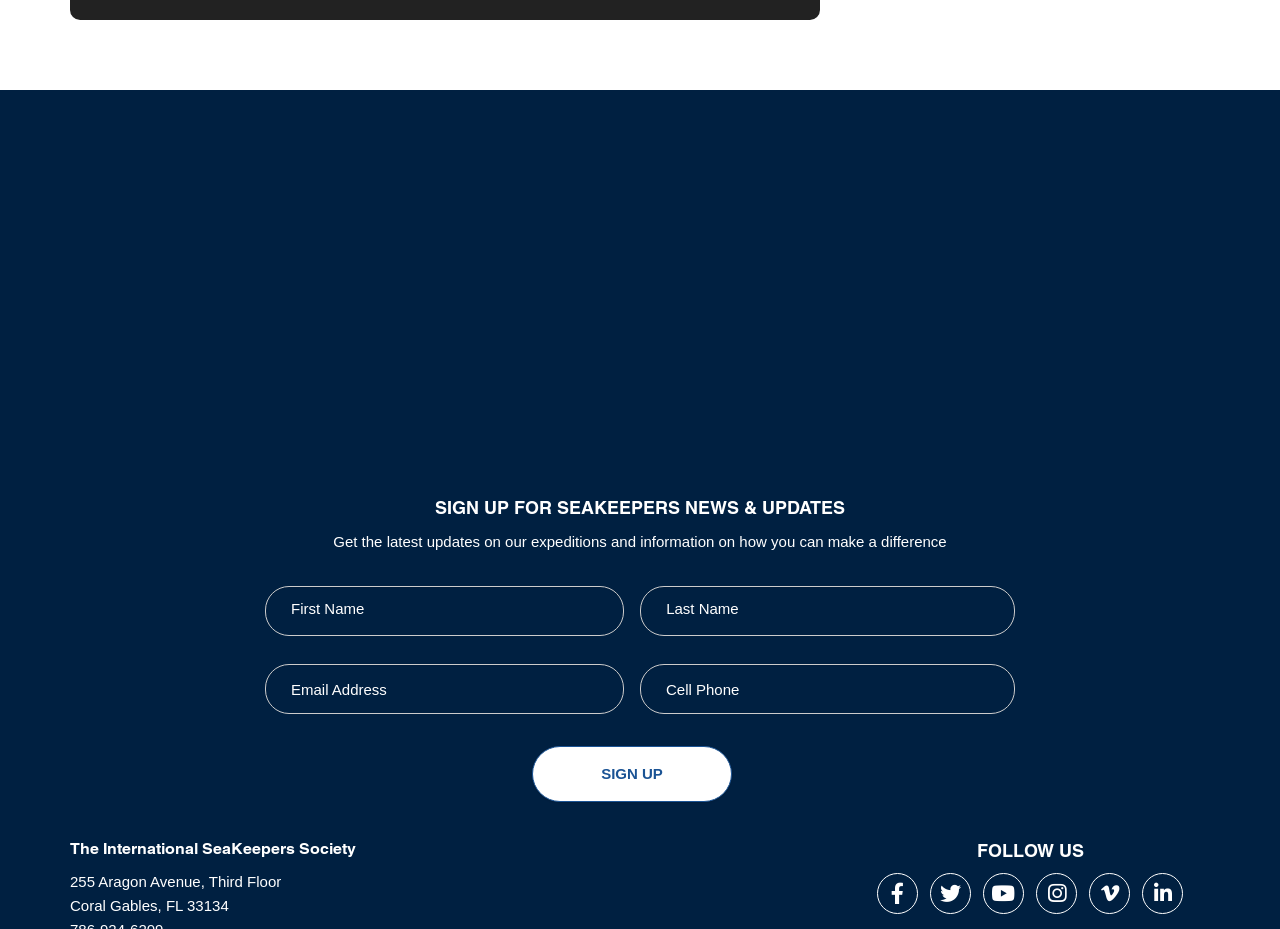Identify the bounding box for the UI element specified in this description: "value="SIGN UP"". The coordinates must be four float numbers between 0 and 1, formatted as [left, top, right, bottom].

[0.416, 0.803, 0.572, 0.863]